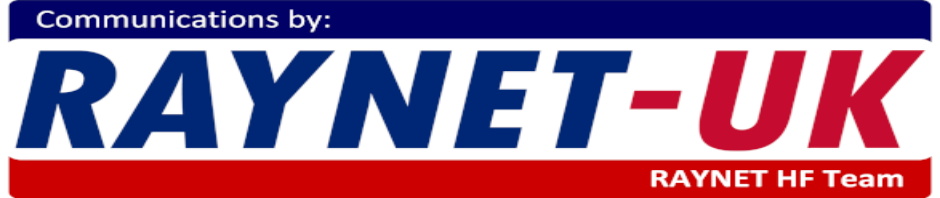Give a detailed account of everything present in the image.

The image features a graphic representing the communications organization "RAYNET-UK," indicating their involvement in emergency communications. The logo prominently displays the name "RAYNET-UK" in bold, blue letters, centrally positioned against a white background. Below the main title, there is a subtitle stating "Communications by: RAYNET HF Team" in a smaller, white font on a vibrant red area. This graphic is utilized in the context of the Ecuador Earthquake on April 16, 2016, highlighting the role of RAYNET-UK in supporting communication efforts during emergencies and crises.